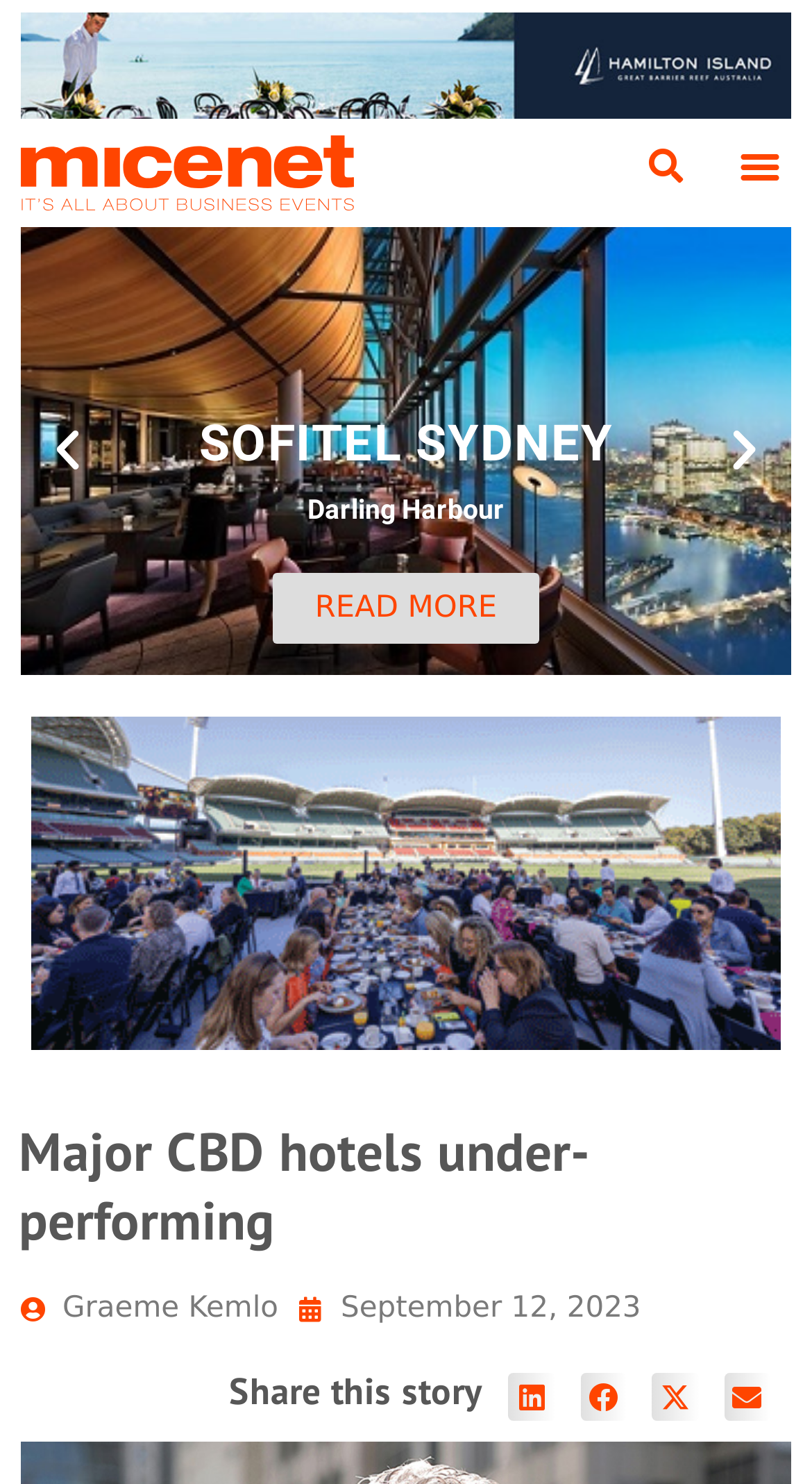From the webpage screenshot, predict the bounding box coordinates (top-left x, top-left y, bottom-right x, bottom-right y) for the UI element described here: SOFITEL SYDNEYDarling Harbourread more

[0.026, 0.153, 0.974, 0.455]